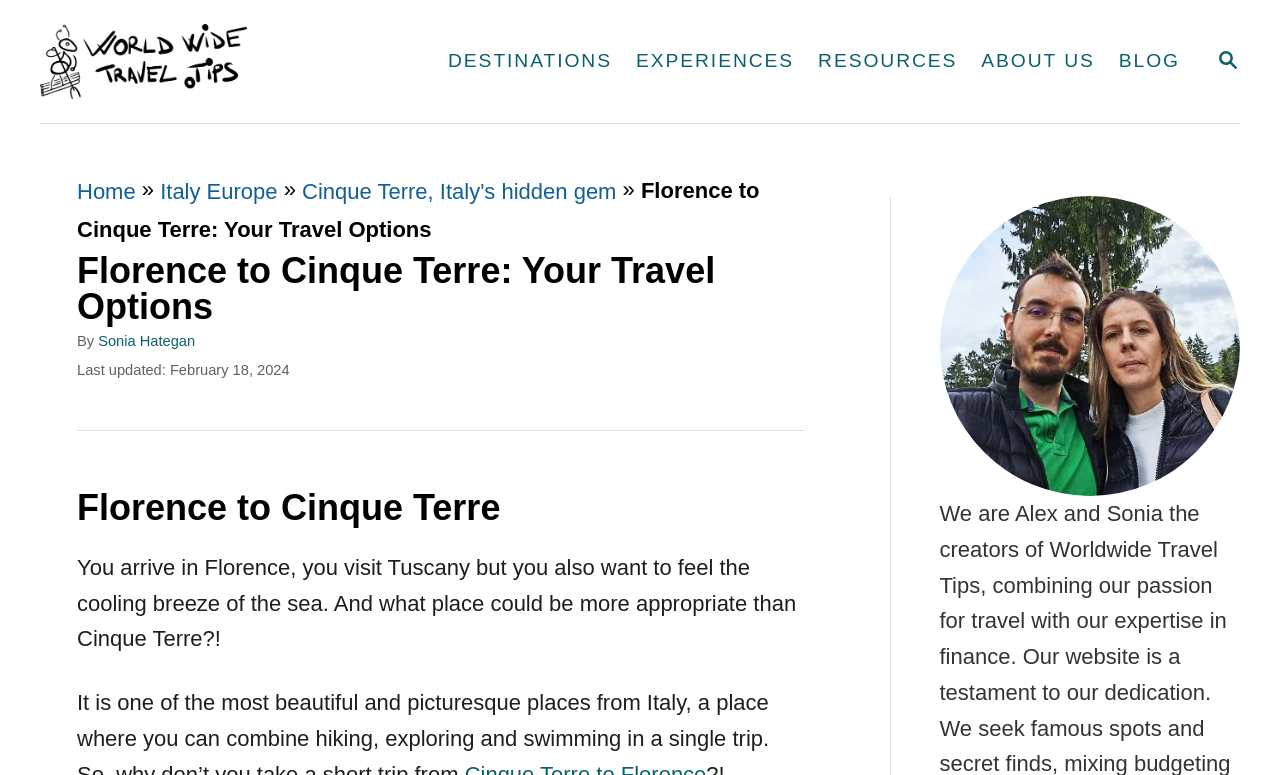What is the name of the region being discussed?
Please give a detailed and elaborate explanation in response to the question.

The webpage is discussing travel options from Florence to Cinque Terre, and the heading 'Florence to Cinque Terre' suggests that Cinque Terre is the region being discussed.